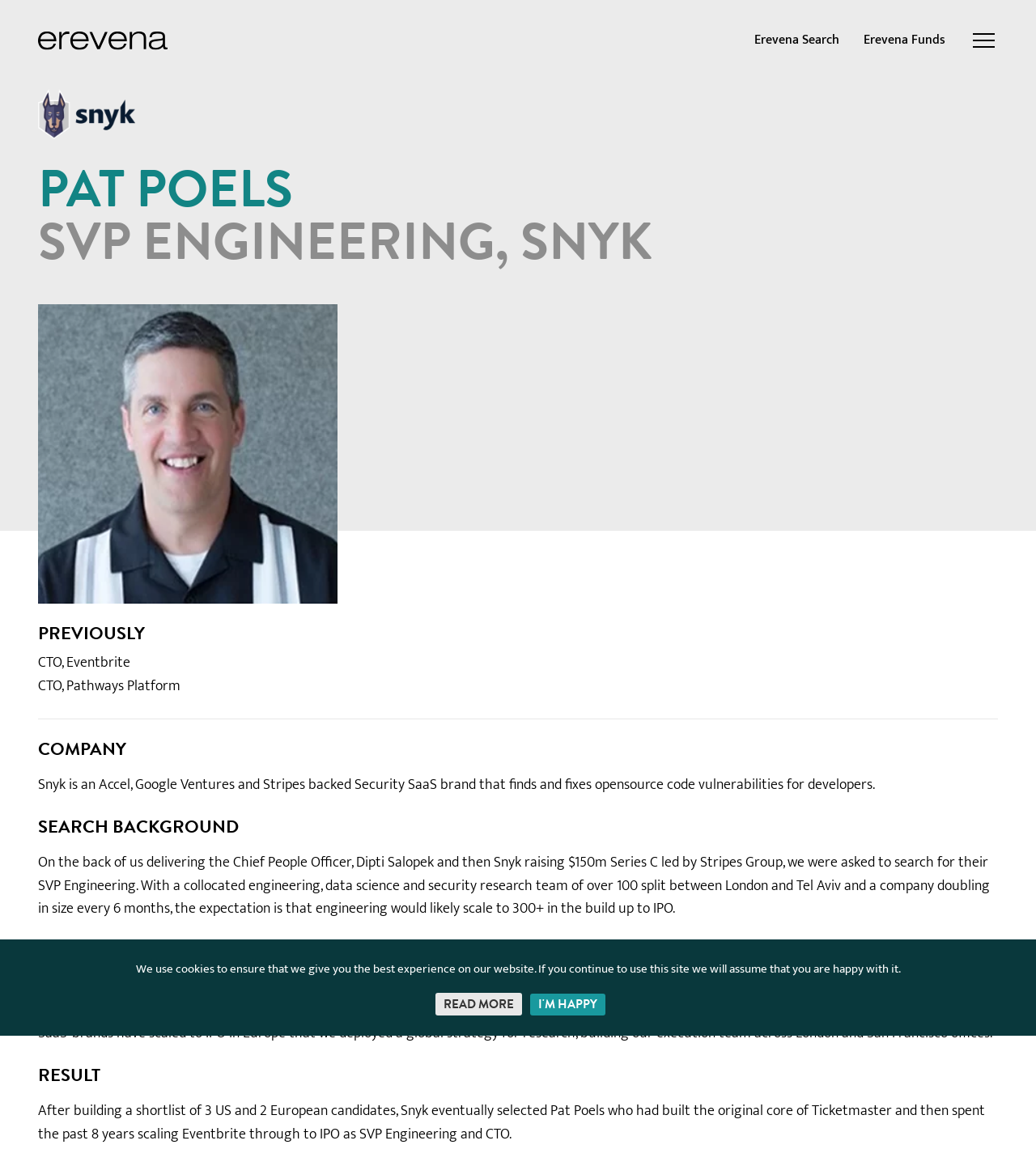Provide a brief response to the question using a single word or phrase: 
How many candidates were shortlisted for the SVP Engineering role?

5